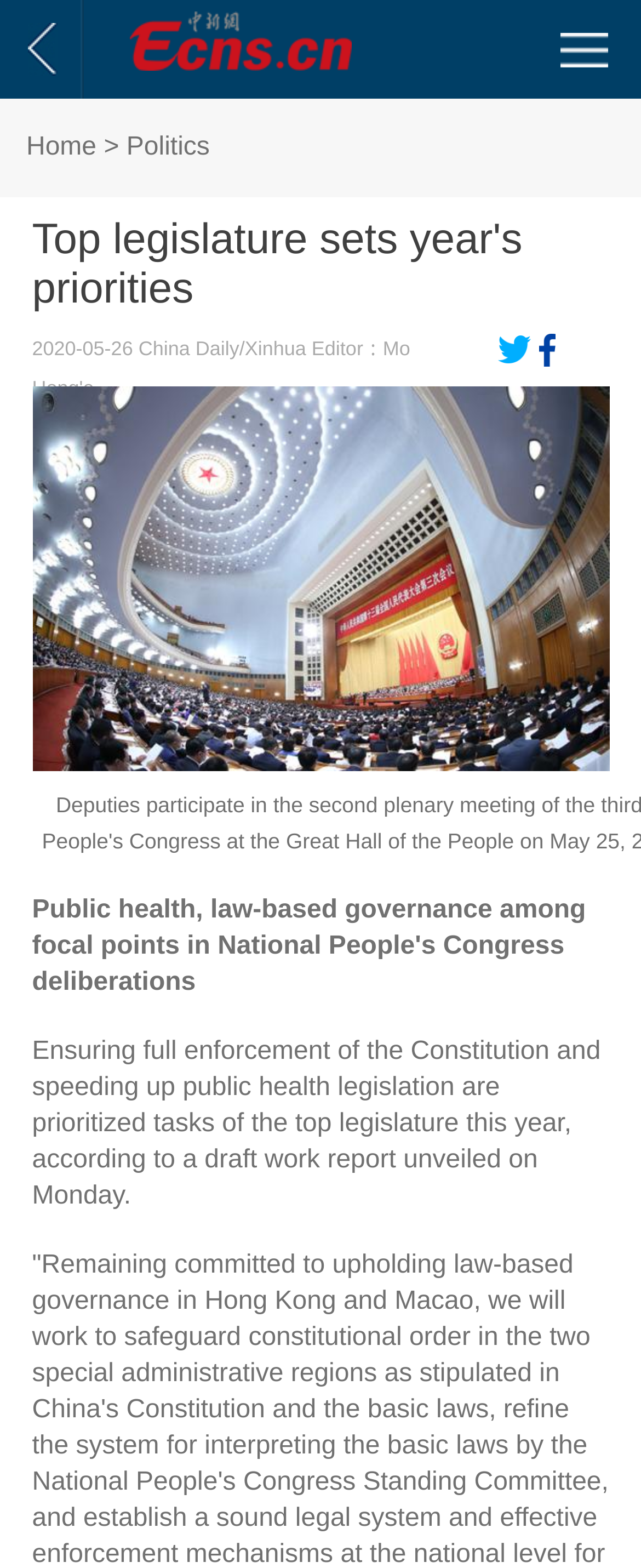What is the date of the news article?
From the screenshot, provide a brief answer in one word or phrase.

2020-05-26